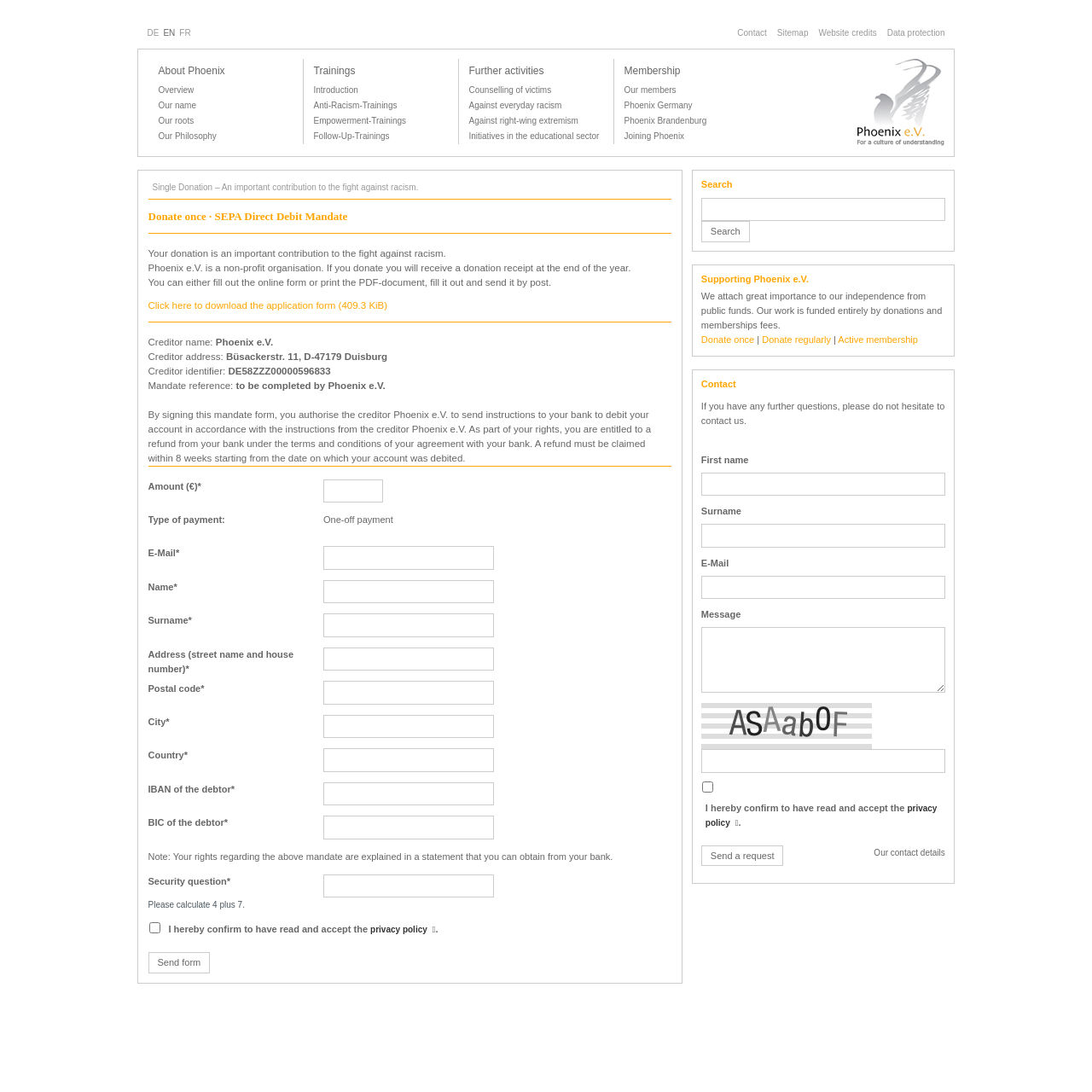What is the creditor's name?
Please provide a comprehensive answer based on the details in the screenshot.

The creditor's name is Phoenix e.V., which is a non-profit organization, and this information is required for the SEPA Direct Debit Mandate.